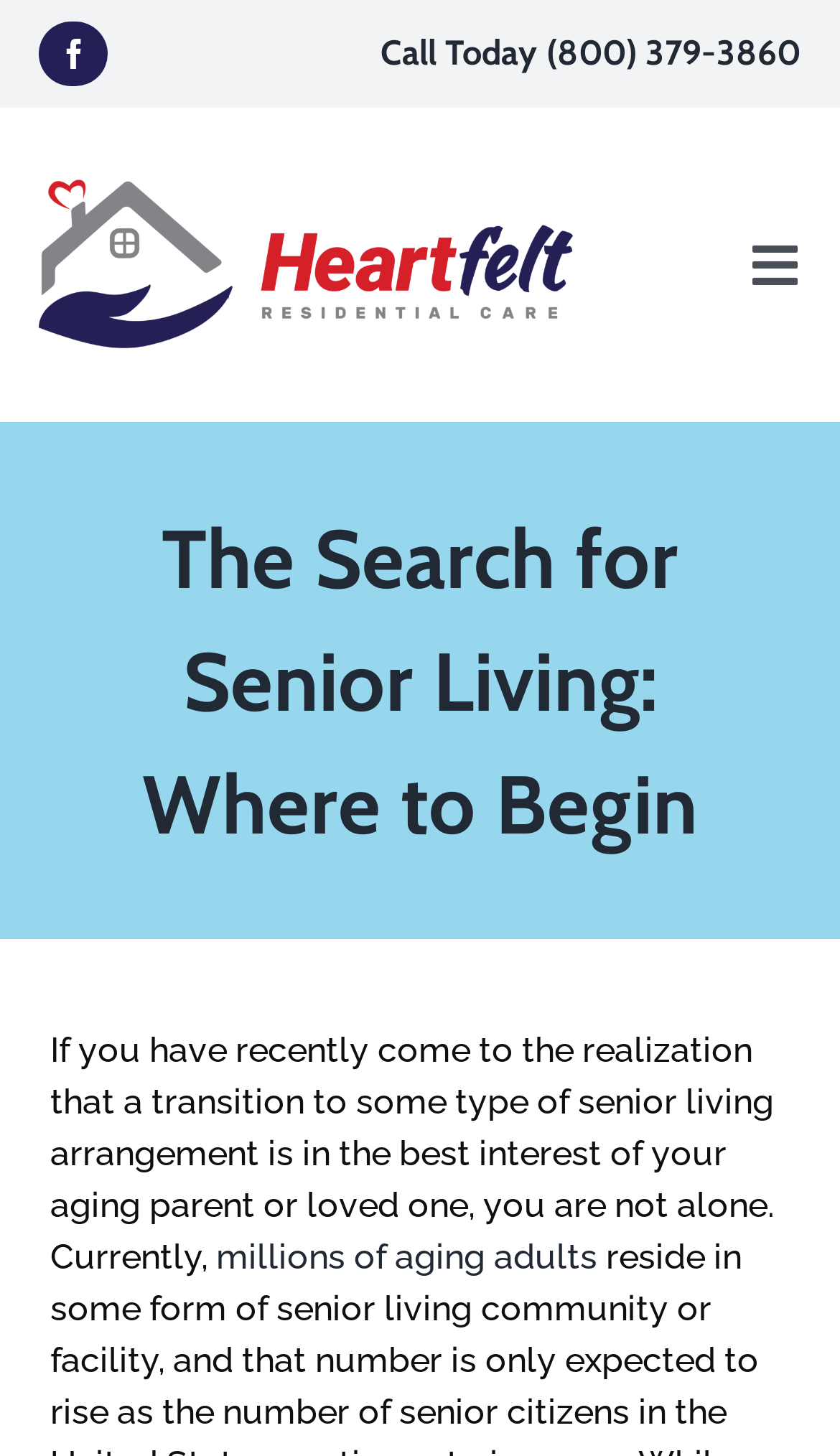Please find the bounding box coordinates for the clickable element needed to perform this instruction: "Go to the Who We Are page".

[0.0, 0.218, 1.0, 0.314]